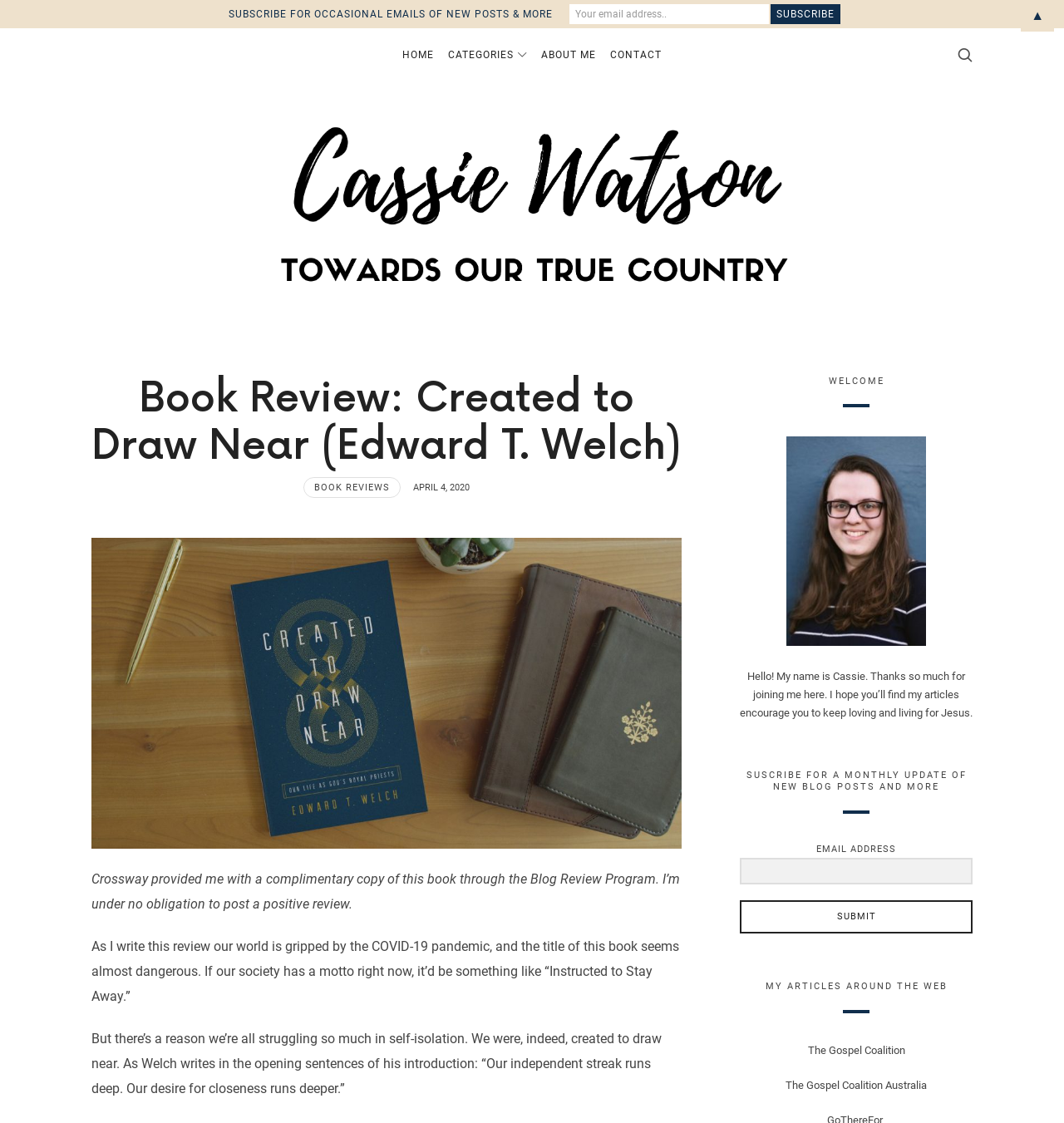Using the description: "About Me", determine the UI element's bounding box coordinates. Ensure the coordinates are in the format of four float numbers between 0 and 1, i.e., [left, top, right, bottom].

[0.509, 0.025, 0.56, 0.073]